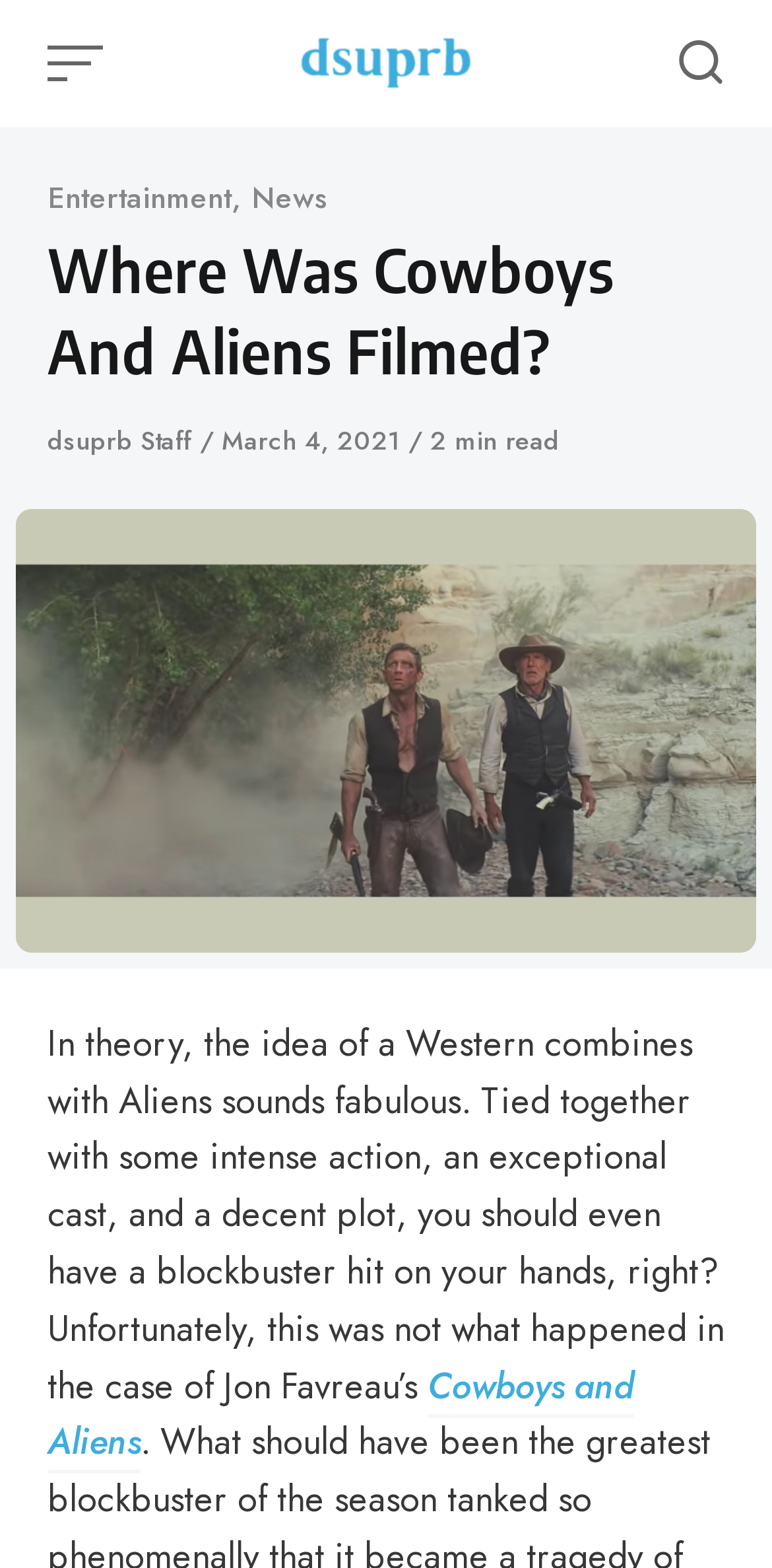Identify and extract the heading text of the webpage.

Where Was Cowboys And Aliens Filmed?